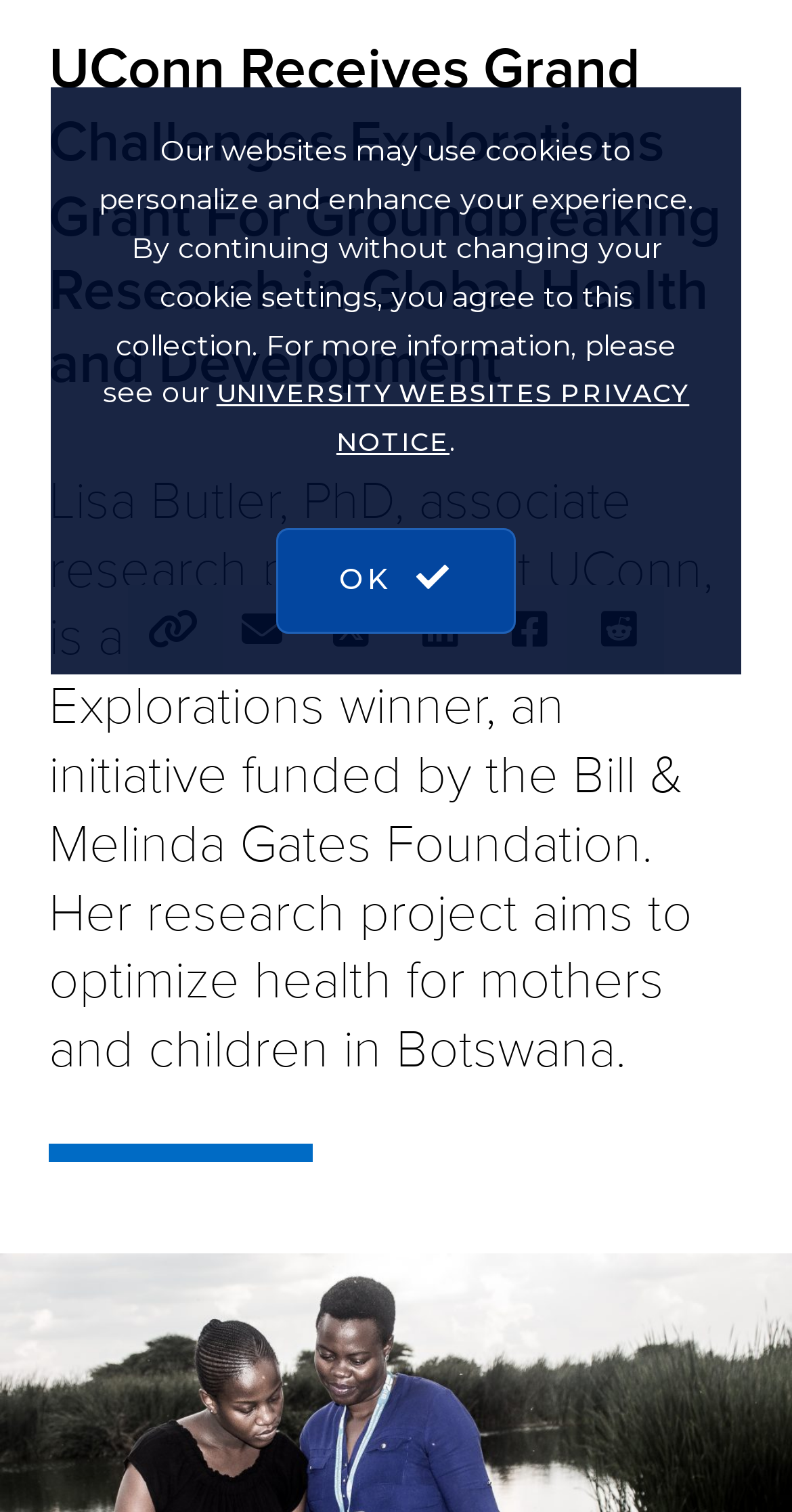Please determine the bounding box of the UI element that matches this description: WhatsApp. The coordinates should be given as (top-left x, top-left y, bottom-right x, bottom-right y), with all values between 0 and 1.

None